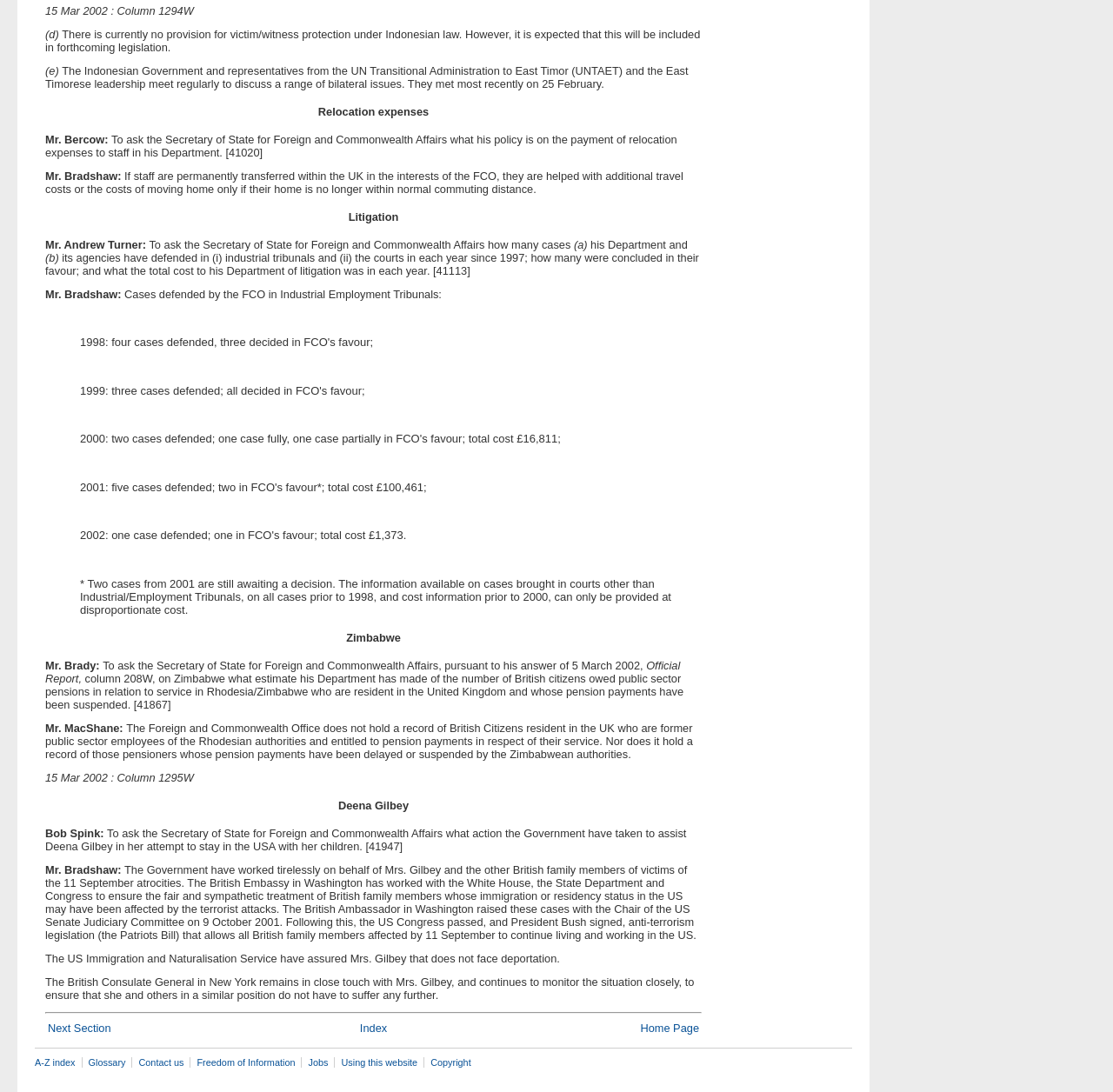Provide your answer in a single word or phrase: 
What is the name of the department mentioned in the text?

Foreign and Commonwealth Office